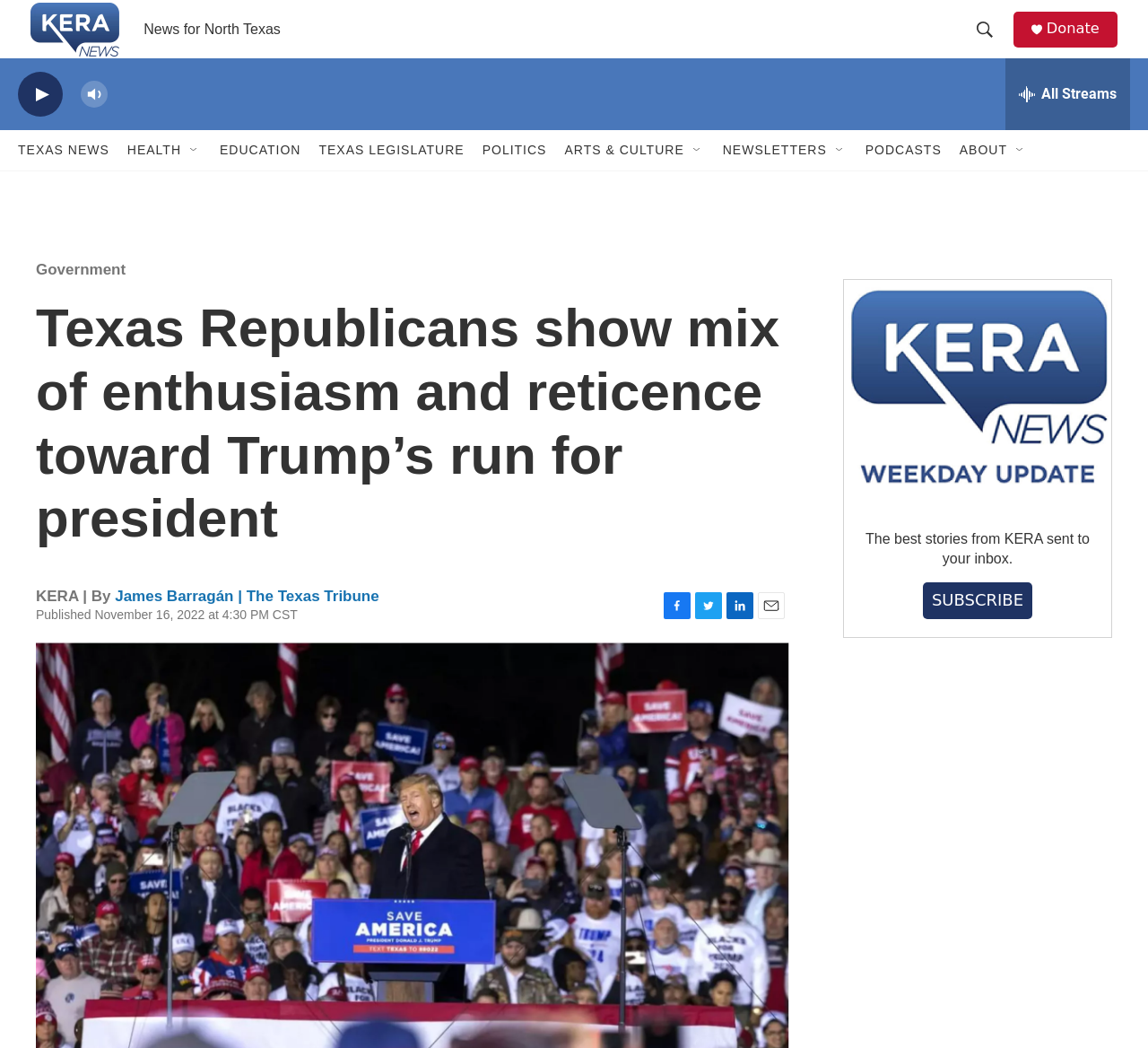Respond to the question below with a single word or phrase:
How many social media links are available?

4